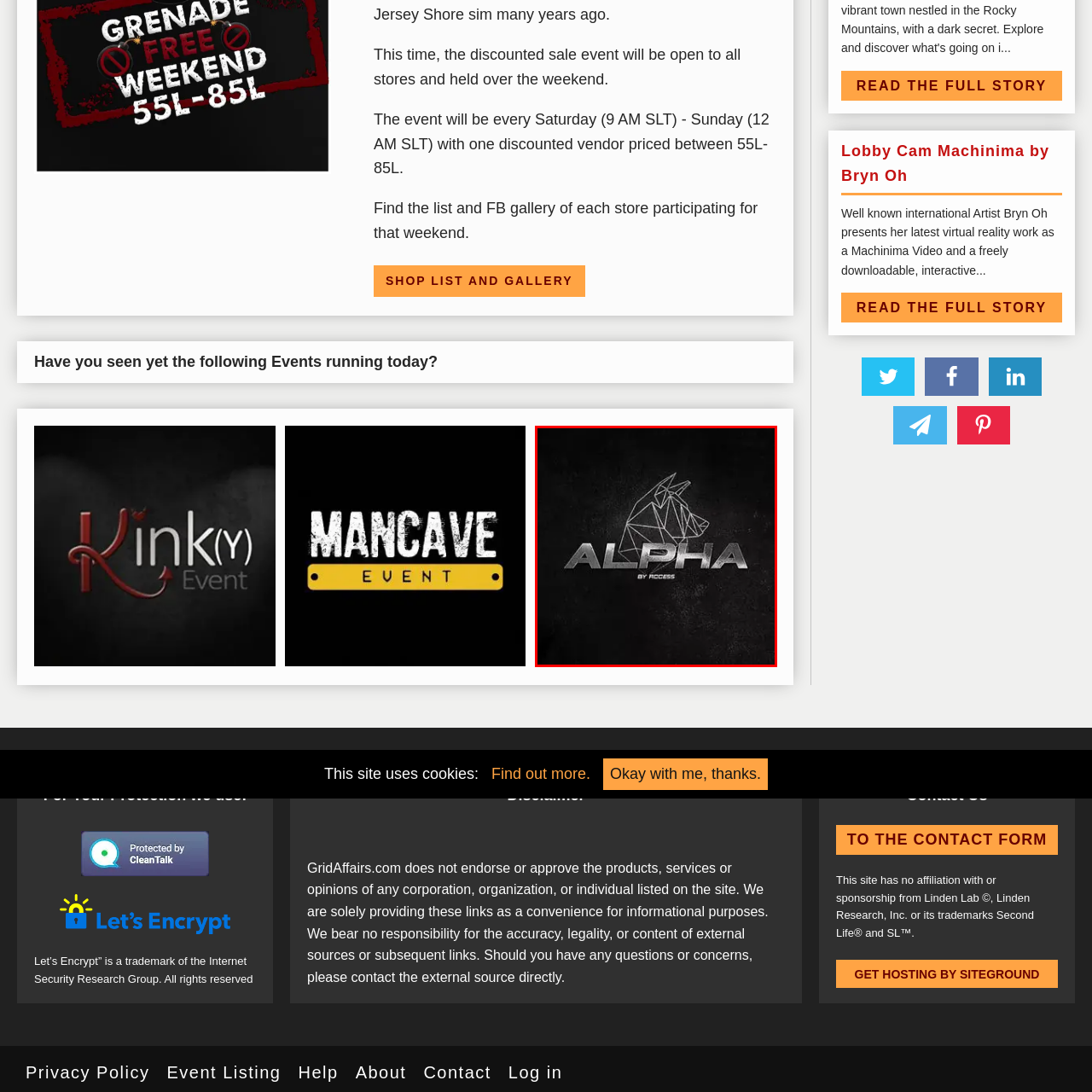Inspect the image outlined by the red box and answer the question using a single word or phrase:
What is written beneath the main title?

by Access